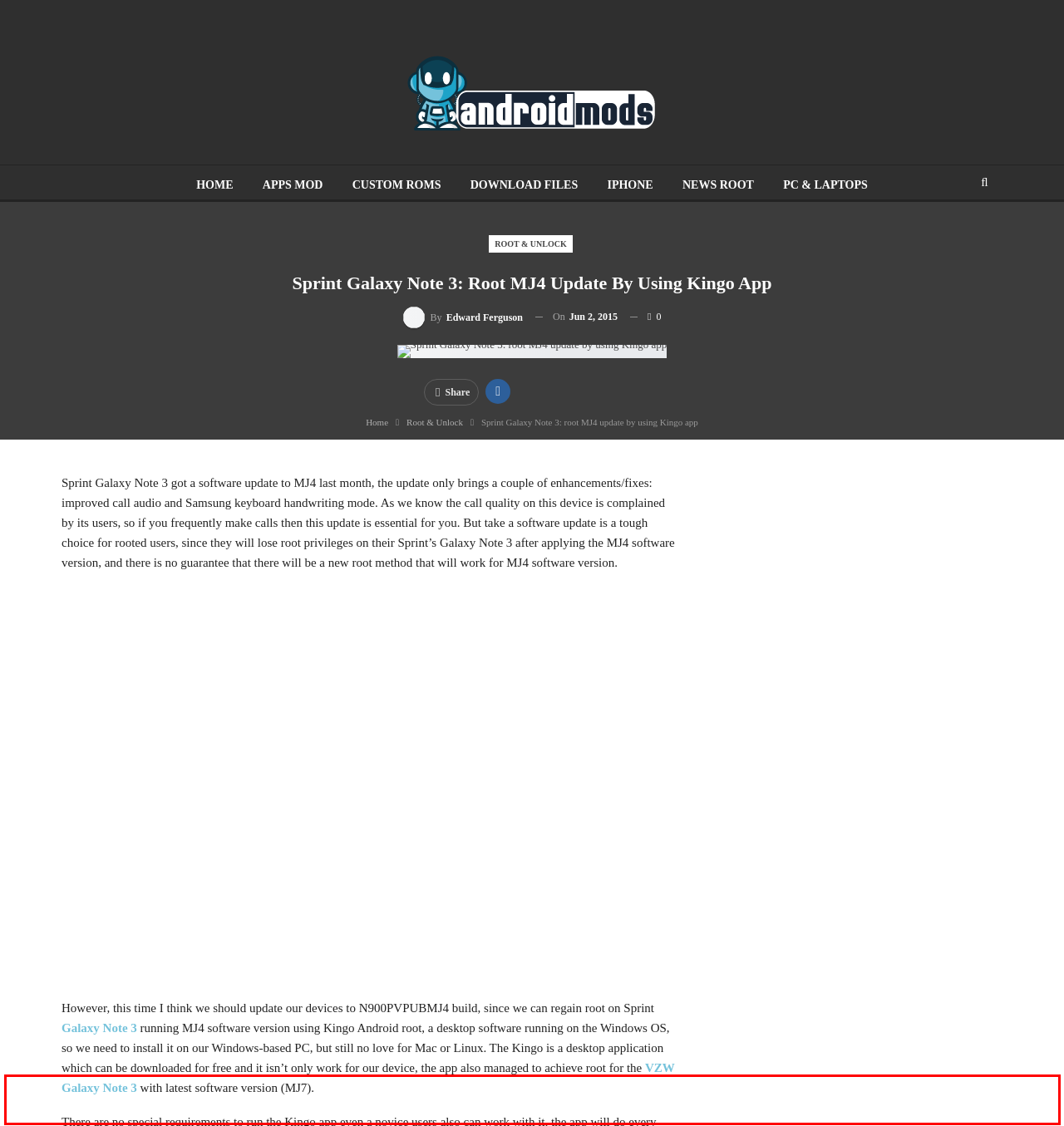You have a screenshot of a webpage with a red bounding box. Identify and extract the text content located inside the red bounding box.

There are no special requirements to run the Kingo app even a novice users also can work with it, the app will do every little thing automatically, including driver installation (if you haven’t set it up) and picking the right root exploit, so we just need to wait for a few minutes and let Kingo do the rest. Listed here is the step by step on How to Sprint Galaxy Note 3 root with MJ4 software version by using Kingo Android root app: